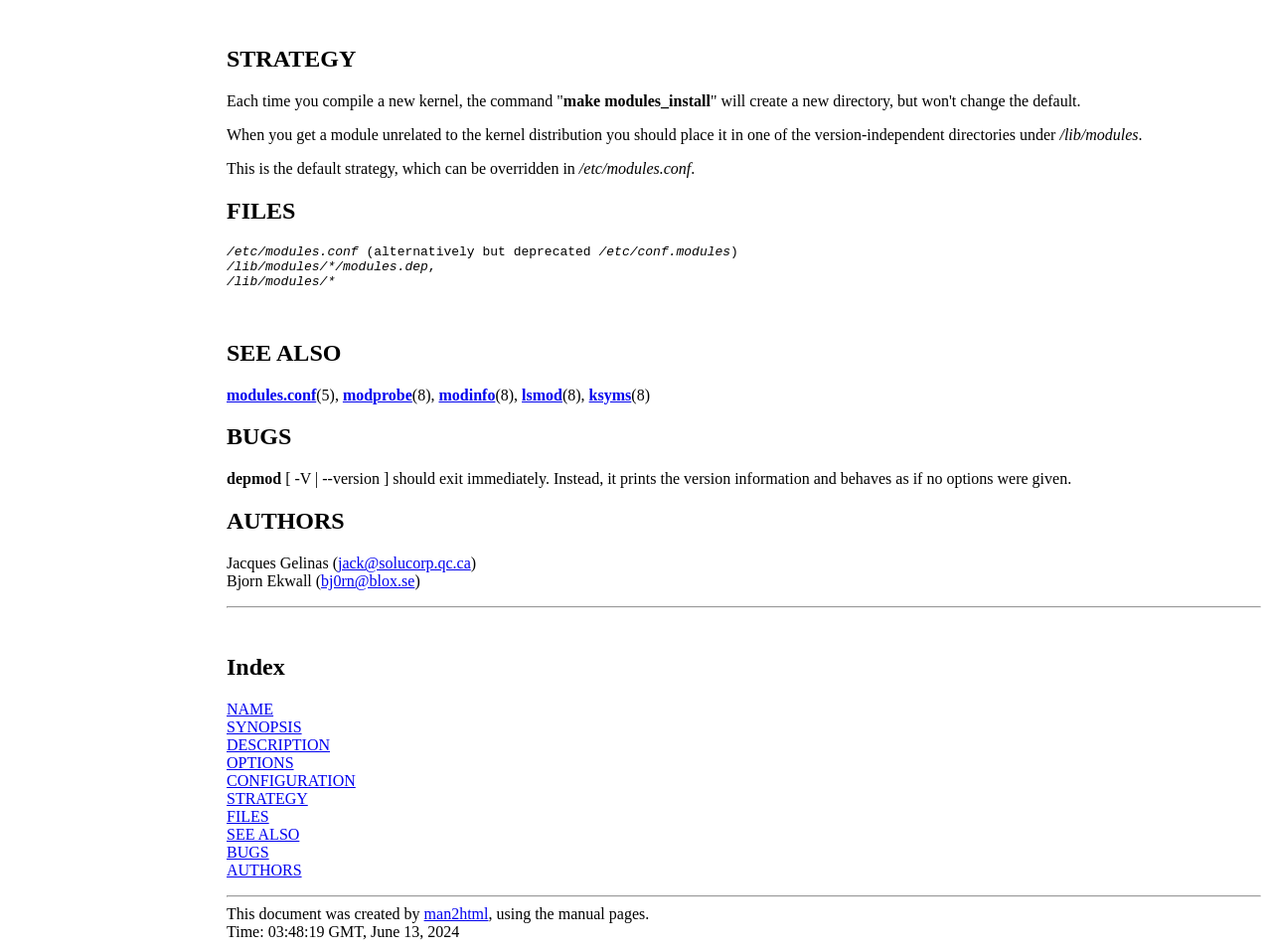What is the purpose of the /etc/modules.conf file?
Please look at the screenshot and answer using one word or phrase.

override default strategy